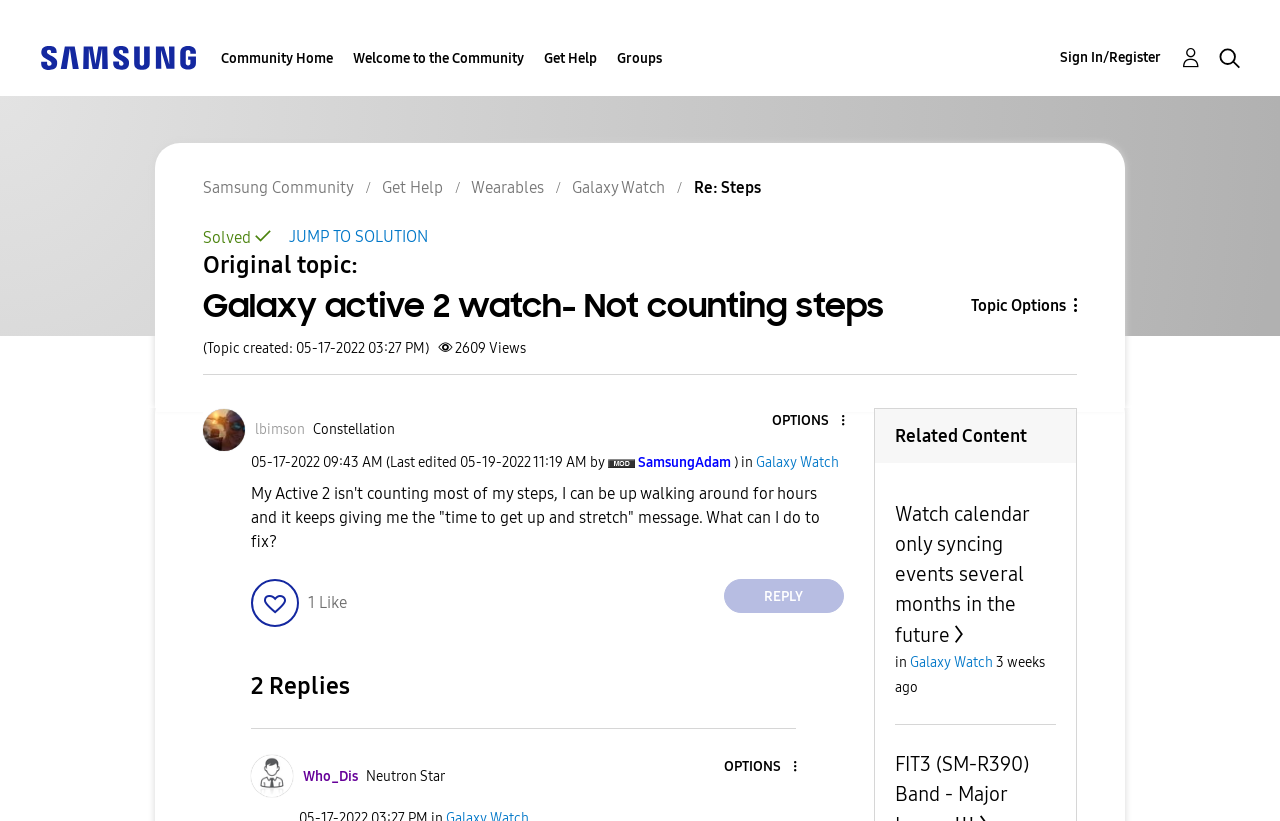Locate the bounding box coordinates of the element I should click to achieve the following instruction: "Search for a topic".

[0.814, 0.043, 0.945, 0.097]